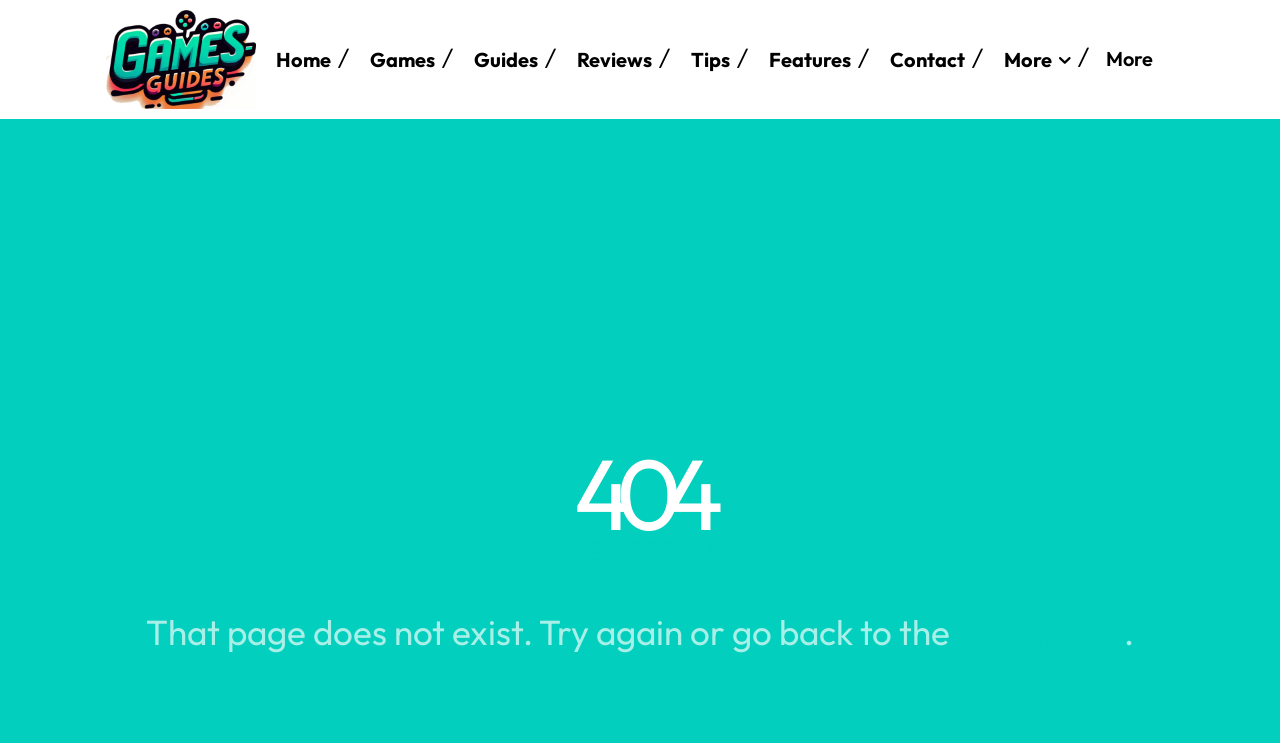Please find the bounding box coordinates of the element that needs to be clicked to perform the following instruction: "visit reviews". The bounding box coordinates should be four float numbers between 0 and 1, represented as [left, top, right, bottom].

[0.561, 0.76, 0.97, 0.845]